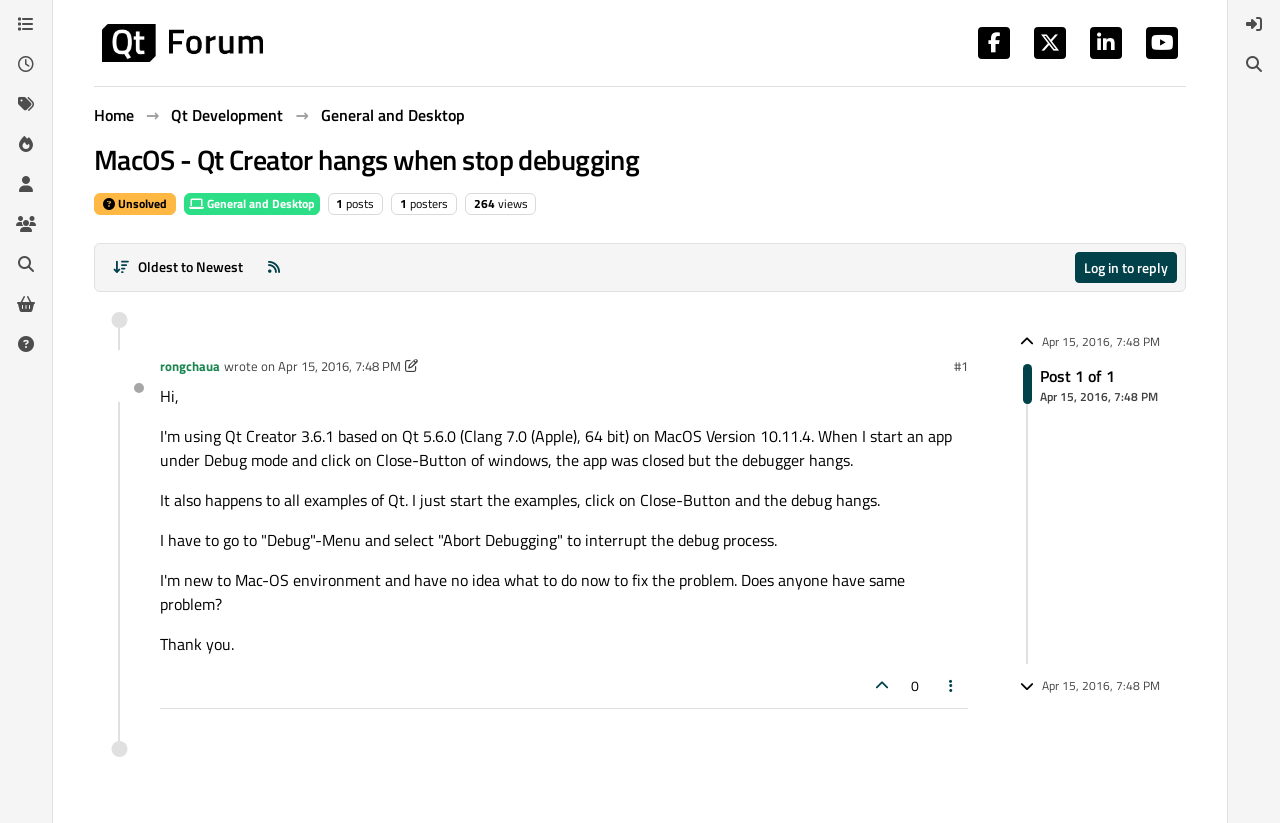What is the name of the forum?
Use the image to answer the question with a single word or phrase.

Qt Forum